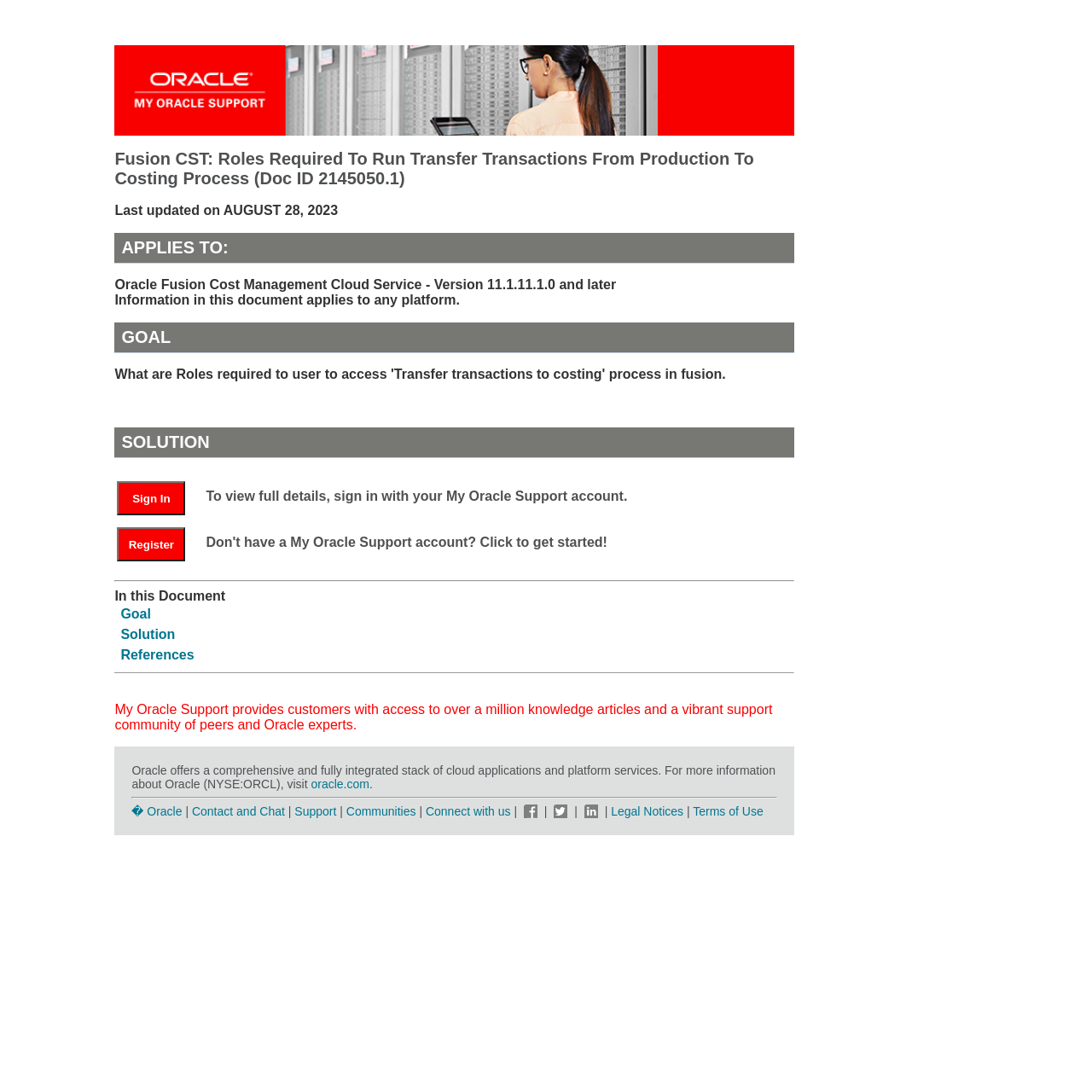Pinpoint the bounding box coordinates of the clickable element to carry out the following instruction: "View the goal of this document."

[0.11, 0.555, 0.138, 0.568]